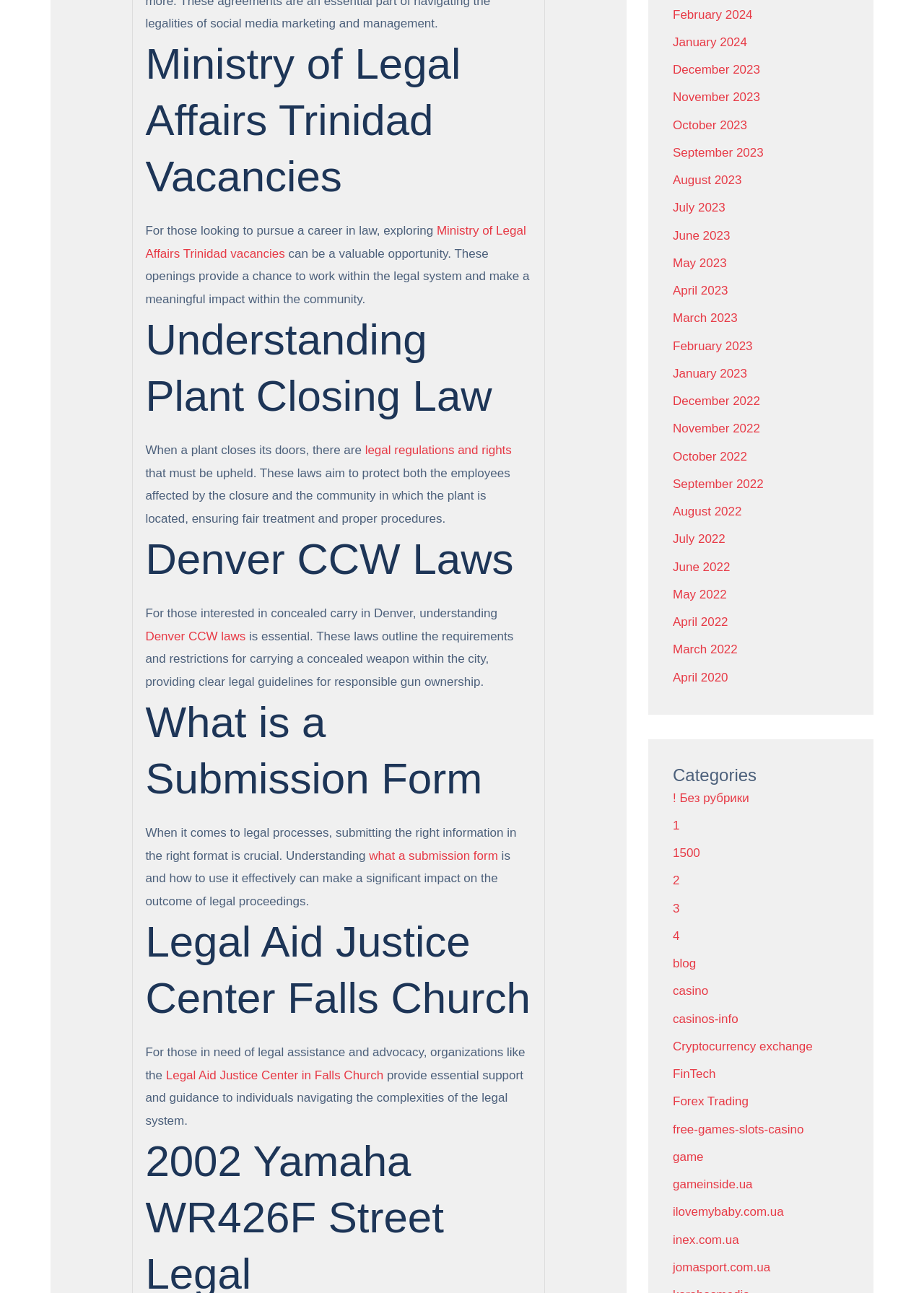Highlight the bounding box coordinates of the element you need to click to perform the following instruction: "Learn about Legal Aid Justice Center in Falls Church."

[0.179, 0.826, 0.415, 0.837]